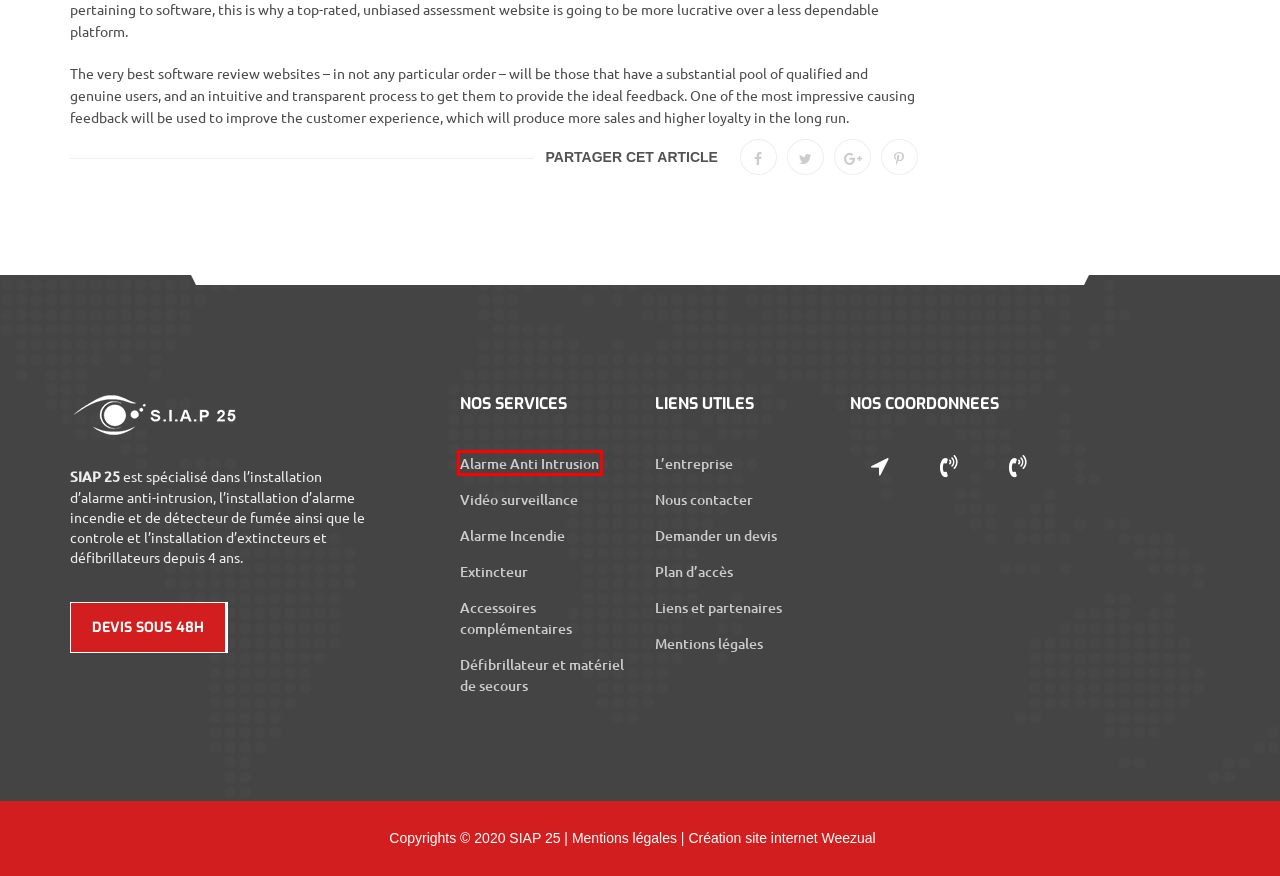Examine the screenshot of a webpage with a red bounding box around a UI element. Your task is to identify the webpage description that best corresponds to the new webpage after clicking the specified element. The given options are:
A. Mentions légales - SIAP25
B. Défibrilateur Pontarlier Doubs Jura
C. Plan d'accès - SIAP25
D. Liens et partenaires - SIAP25
E. Alarme Anti-Intrusion Pontarlier - Haut-Doubs
F. Vidéo Surveillance Pontarlier Doubs Jura
G. Accessoires - SIAP25
H. Alarme incendie Pontarlier Doubs Jura

E